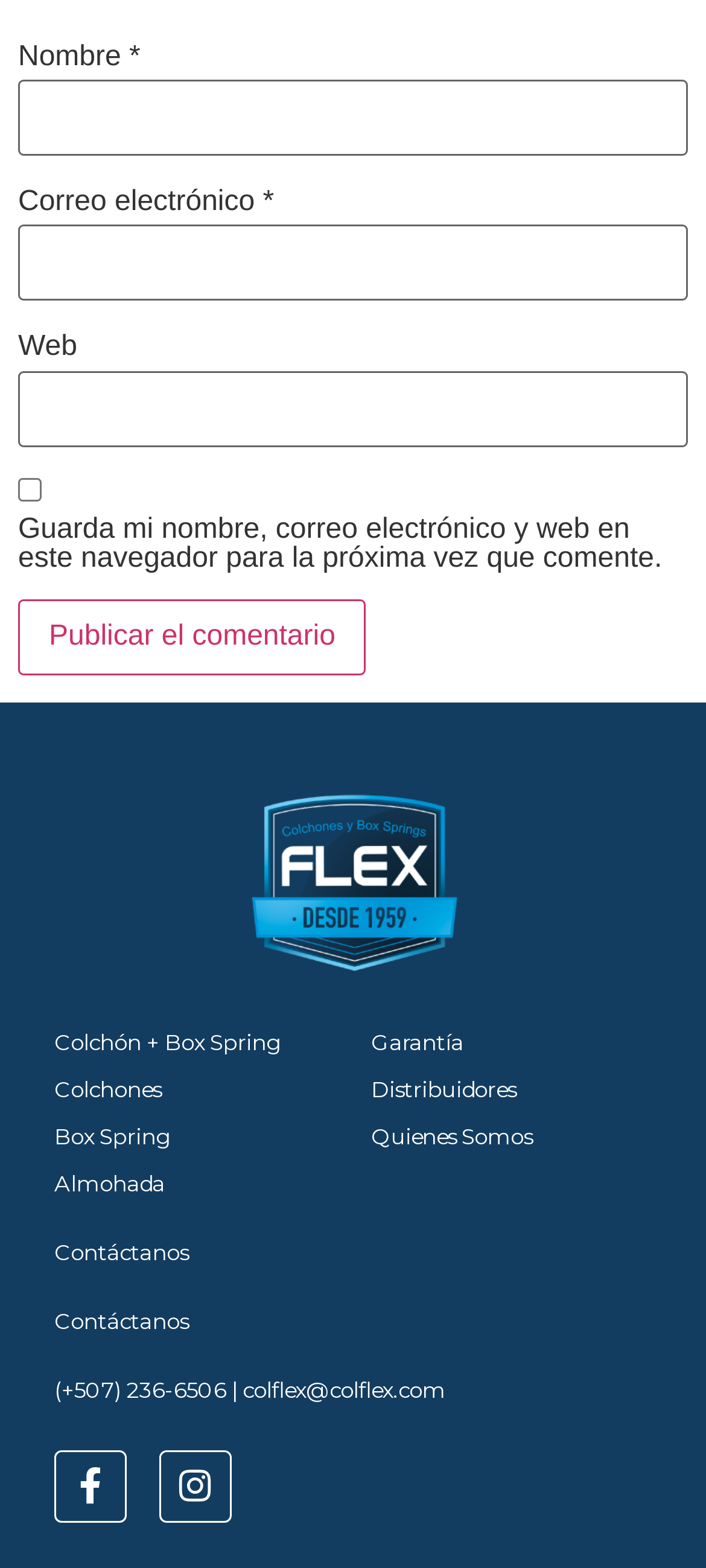What is the purpose of the checkbox?
Provide a detailed and well-explained answer to the question.

The checkbox has a description 'Guarda mi nombre, correo electrónico y web en este navegador para la próxima vez que comente.' which indicates that it is used to save the commenter's information for future comments.